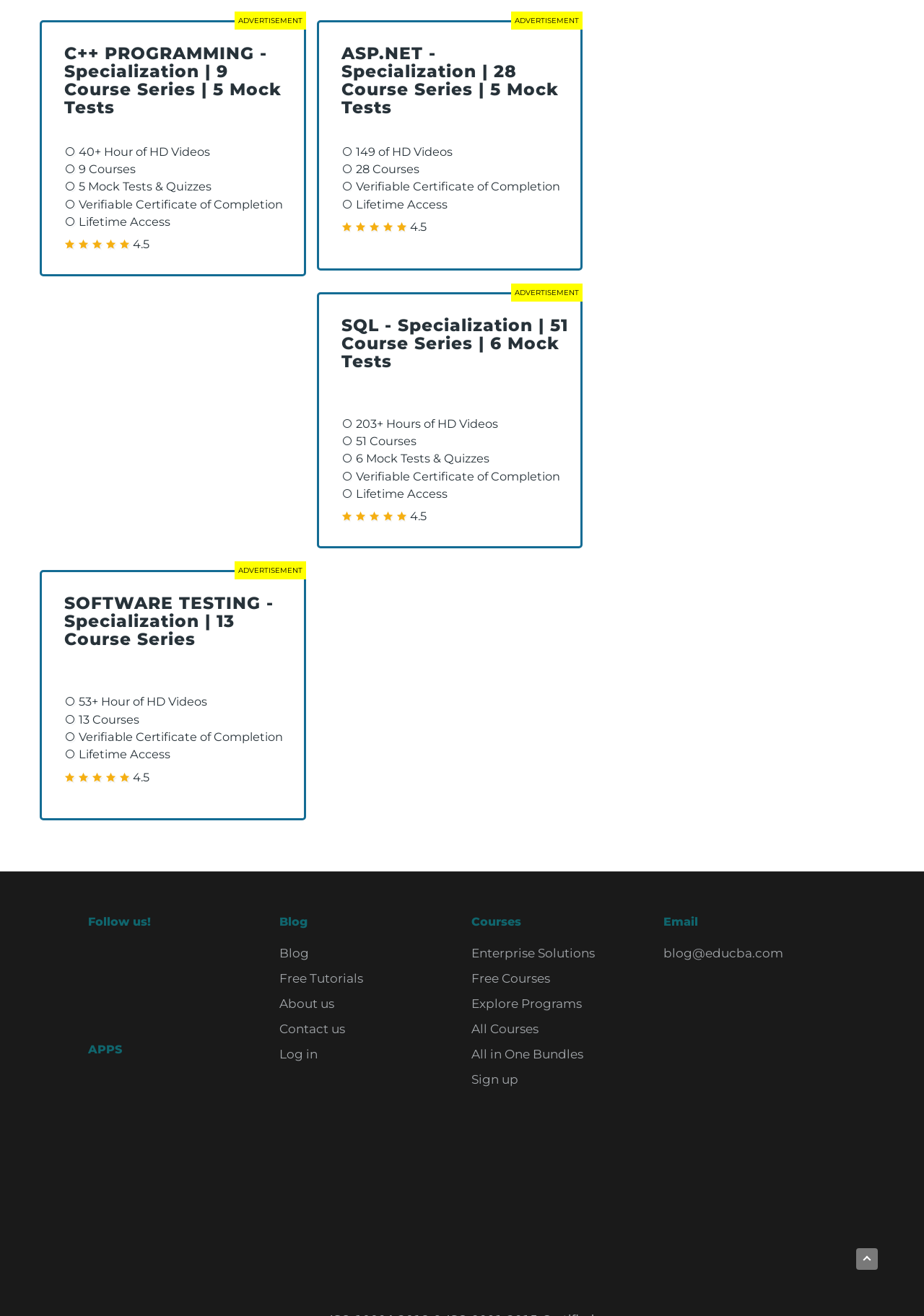Determine the bounding box of the UI element mentioned here: "Blog". The coordinates must be in the format [left, top, right, bottom] with values ranging from 0 to 1.

[0.303, 0.719, 0.335, 0.73]